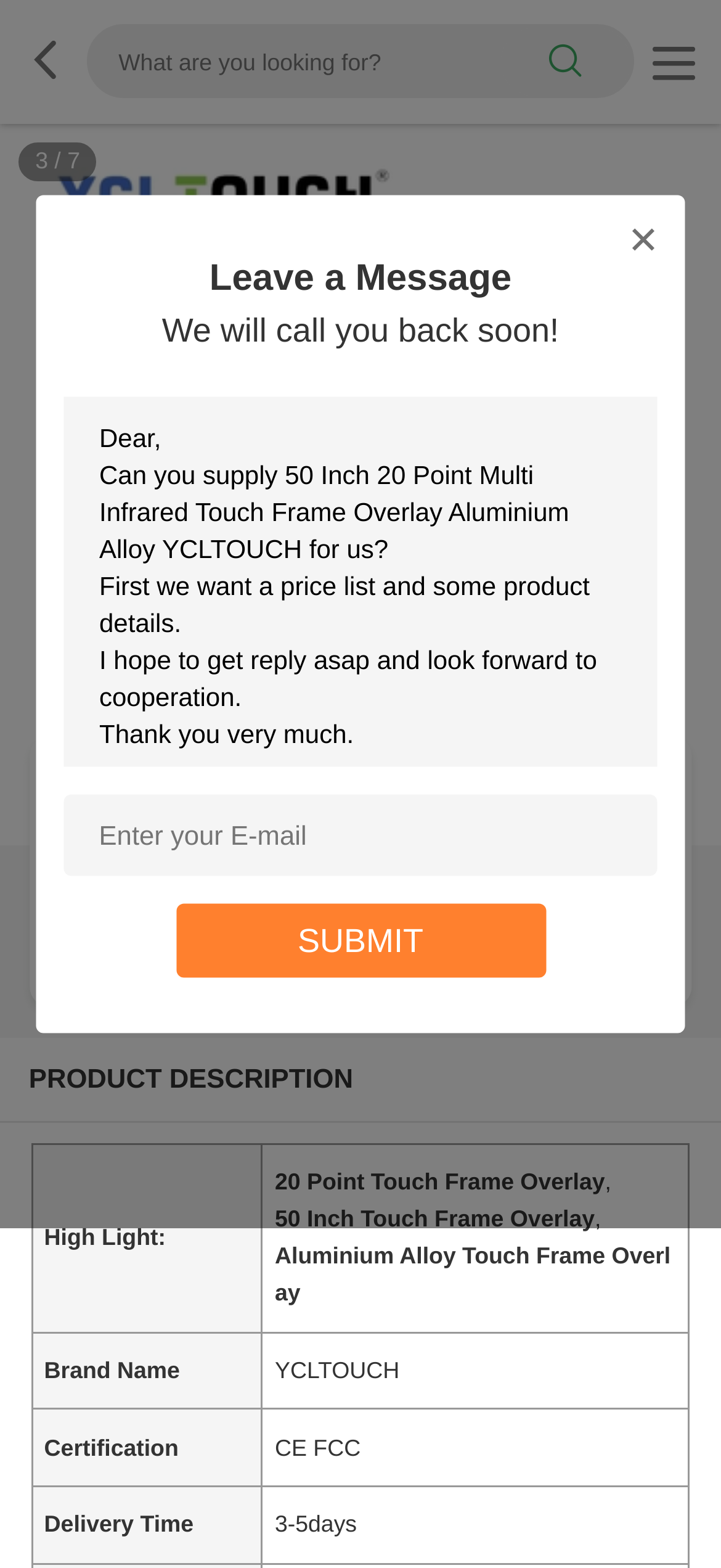What is the delivery time of the product?
Look at the image and answer the question with a single word or phrase.

3-5 days